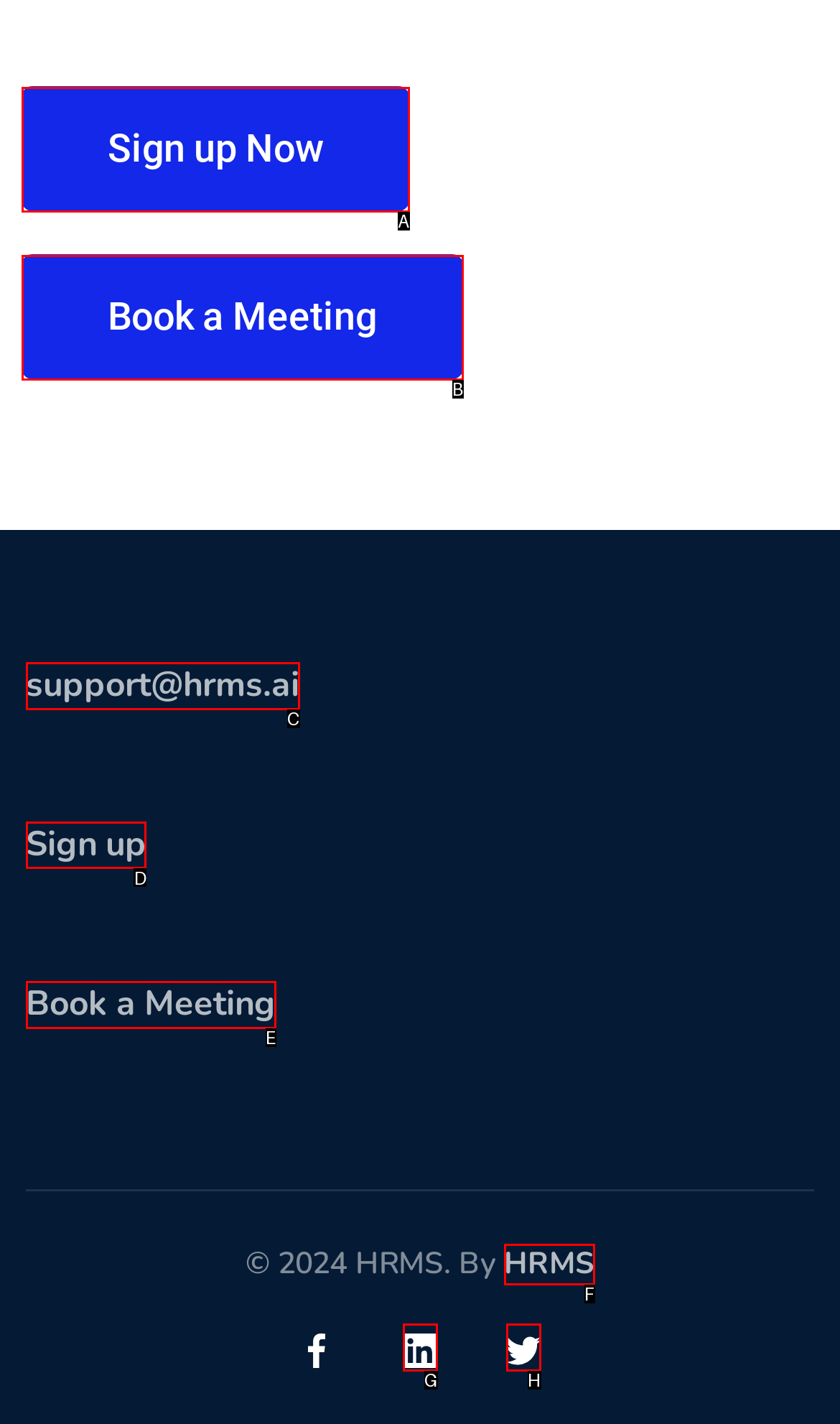Identify the correct lettered option to click in order to perform this task: Sign up. Respond with the letter.

D